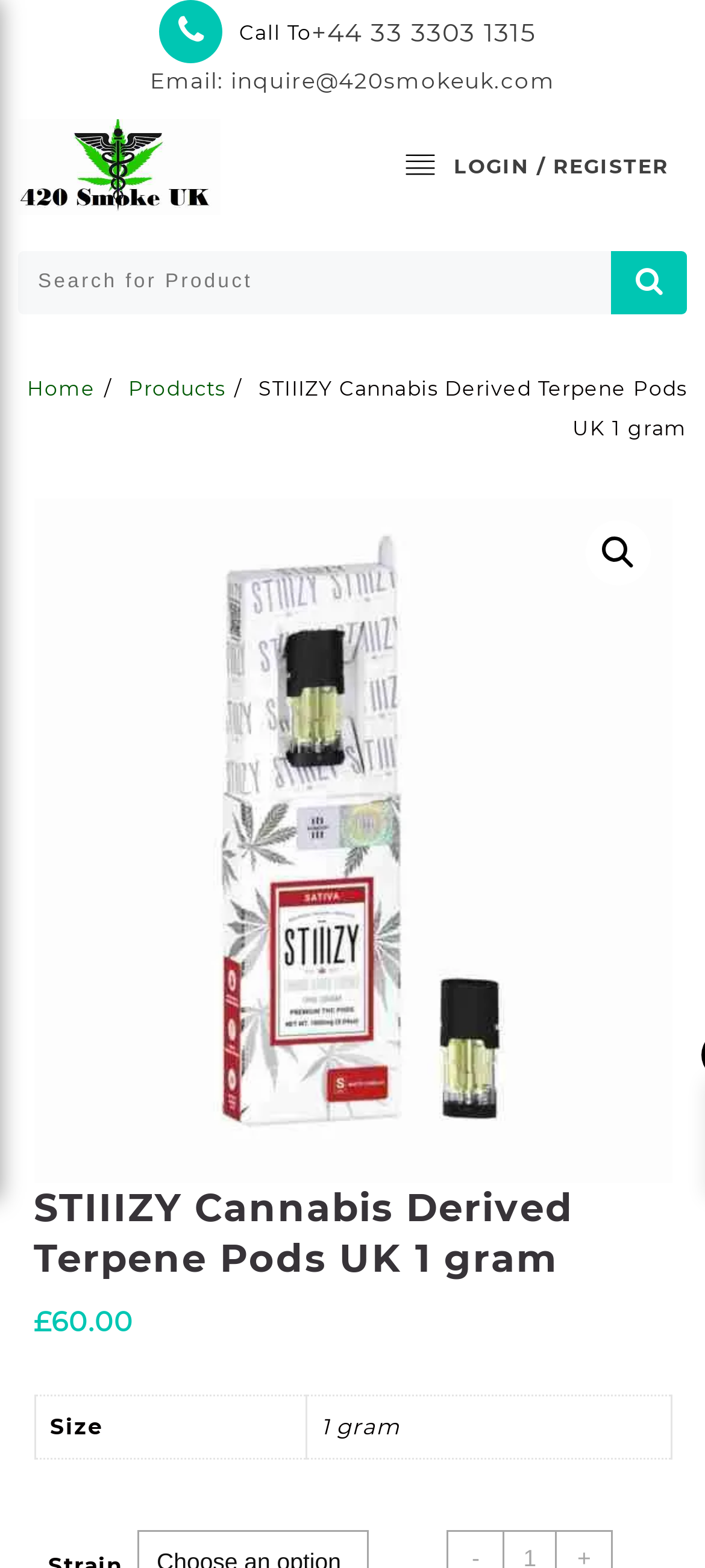Find the bounding box coordinates for the area that should be clicked to accomplish the instruction: "Search for products".

[0.026, 0.16, 0.867, 0.2]